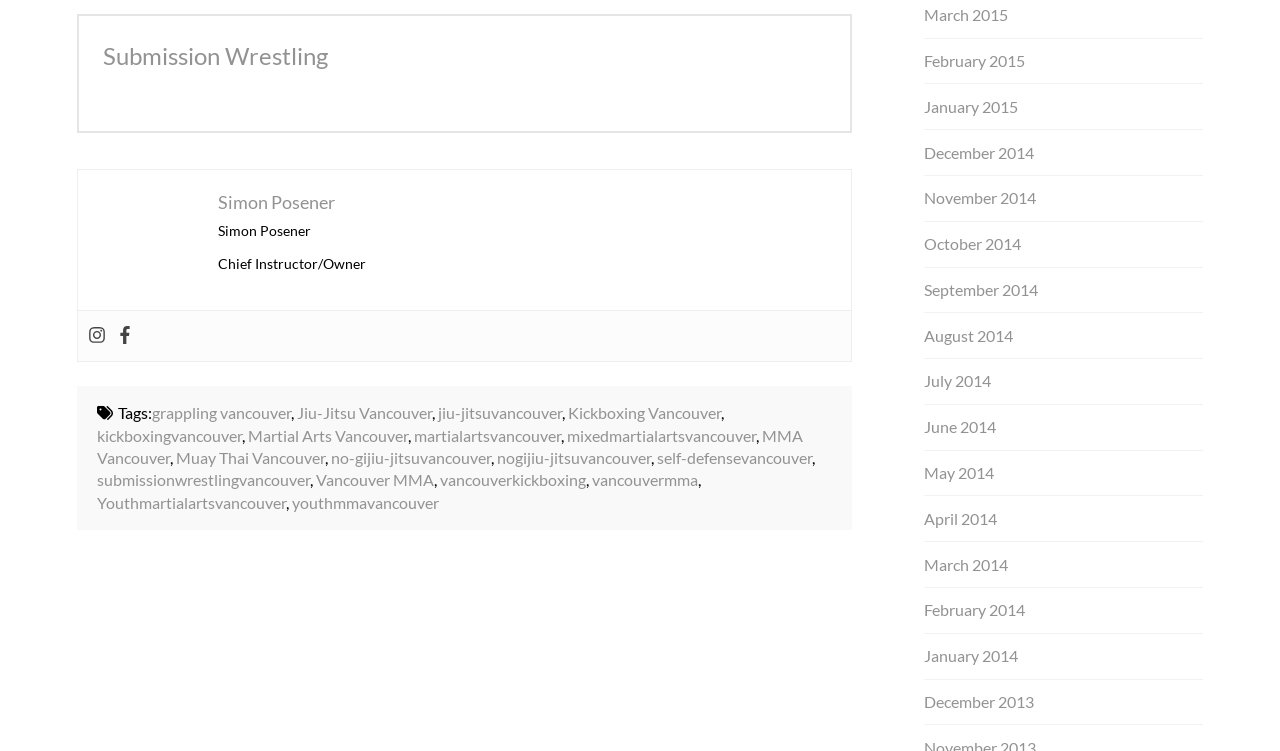How many social media links are there?
Look at the image and construct a detailed response to the question.

I counted the number of social media links by looking at the links 'Instagram', 'Facebook', and found that there are three social media links in total.